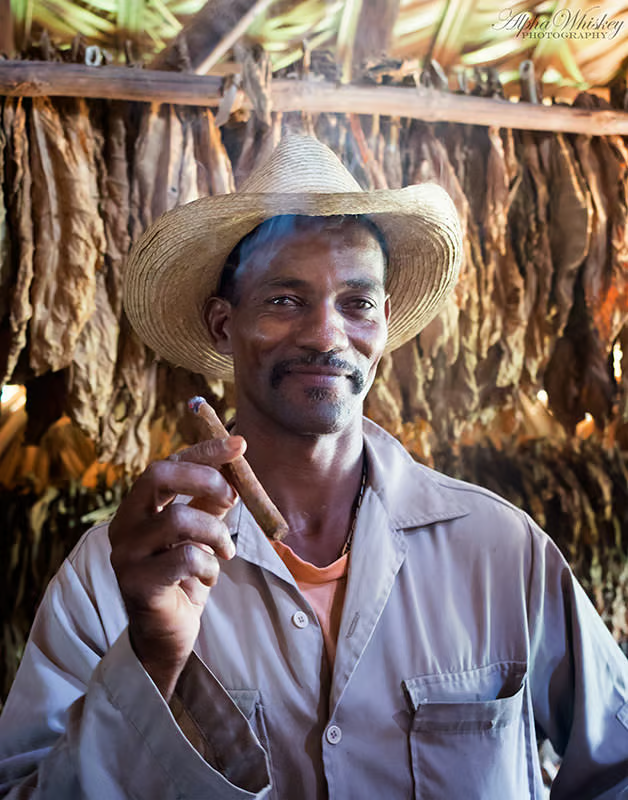Use a single word or phrase to answer the question: What is the environment adorned with?

Hanging tobacco leaves